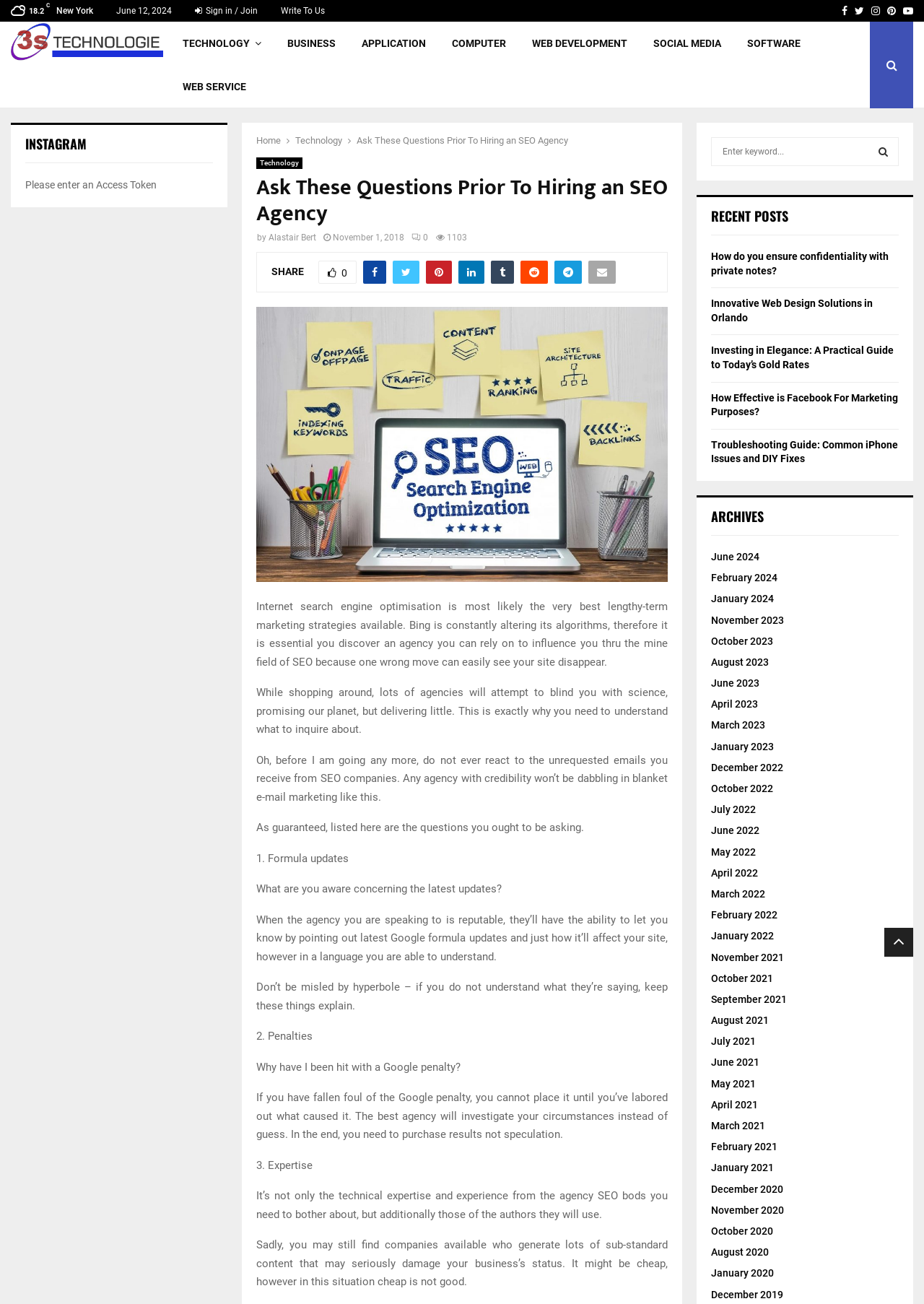Locate the bounding box for the described UI element: "Sign in / Join". Ensure the coordinates are four float numbers between 0 and 1, formatted as [left, top, right, bottom].

[0.211, 0.0, 0.279, 0.017]